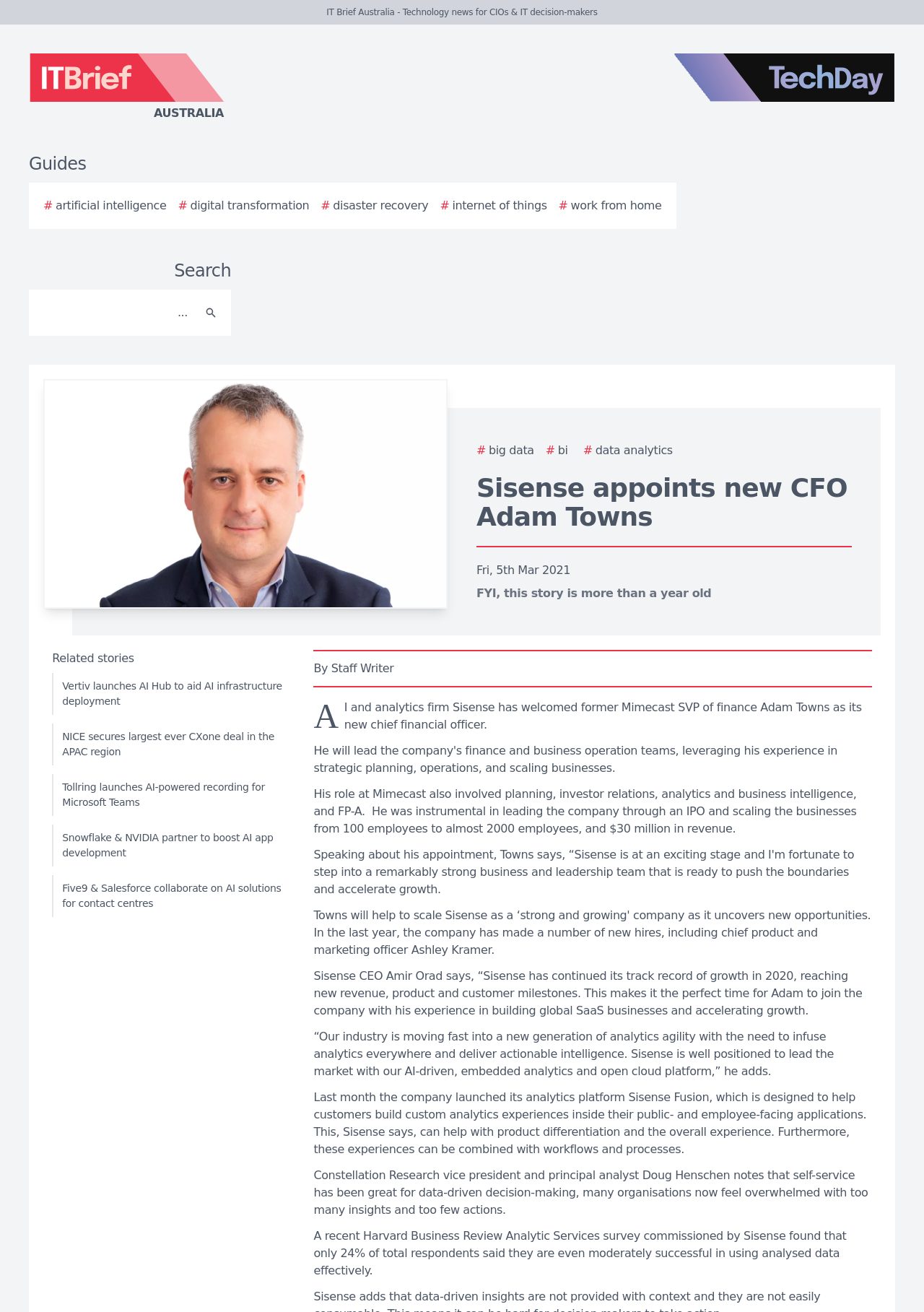Identify the bounding box coordinates of the area that should be clicked in order to complete the given instruction: "Click the 'Facebook' link". The bounding box coordinates should be four float numbers between 0 and 1, i.e., [left, top, right, bottom].

None